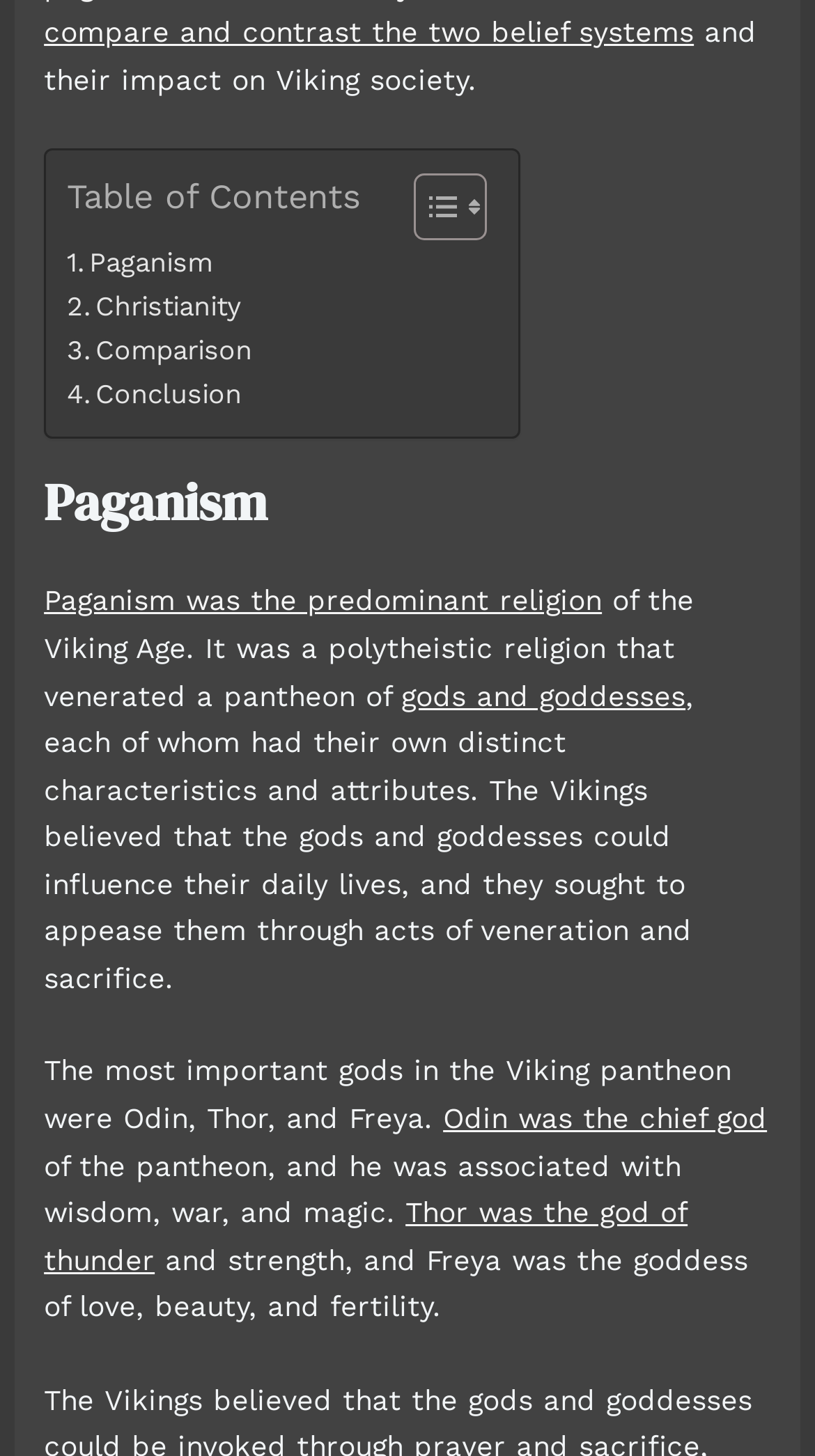What is the main topic of this webpage?
Please give a detailed and elaborate answer to the question based on the image.

Based on the content of the webpage, it appears to be comparing and contrasting Paganism and Christianity, specifically their impact on Viking society.